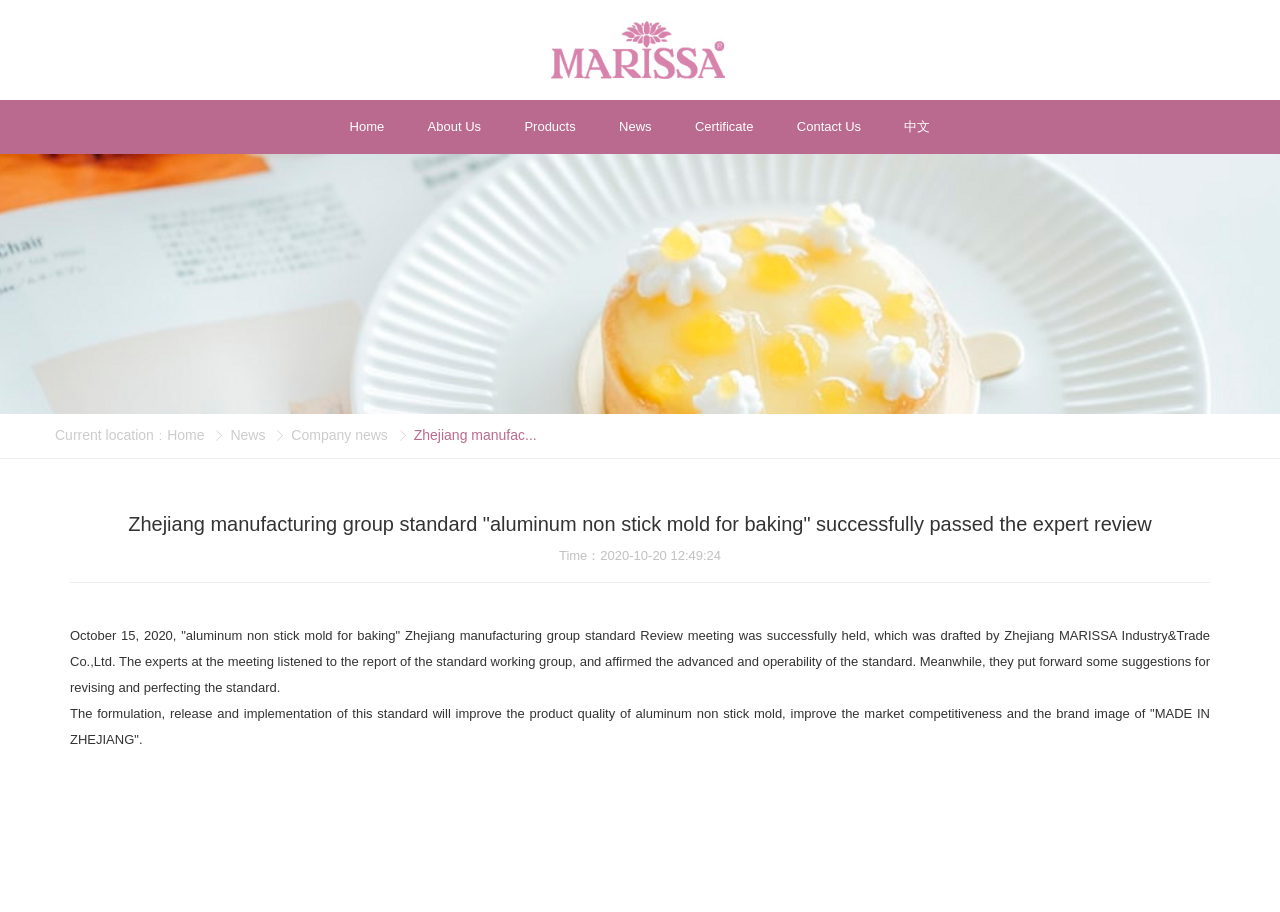Determine the bounding box for the described HTML element: "News". Ensure the coordinates are four float numbers between 0 and 1 in the format [left, top, right, bottom].

[0.484, 0.117, 0.509, 0.161]